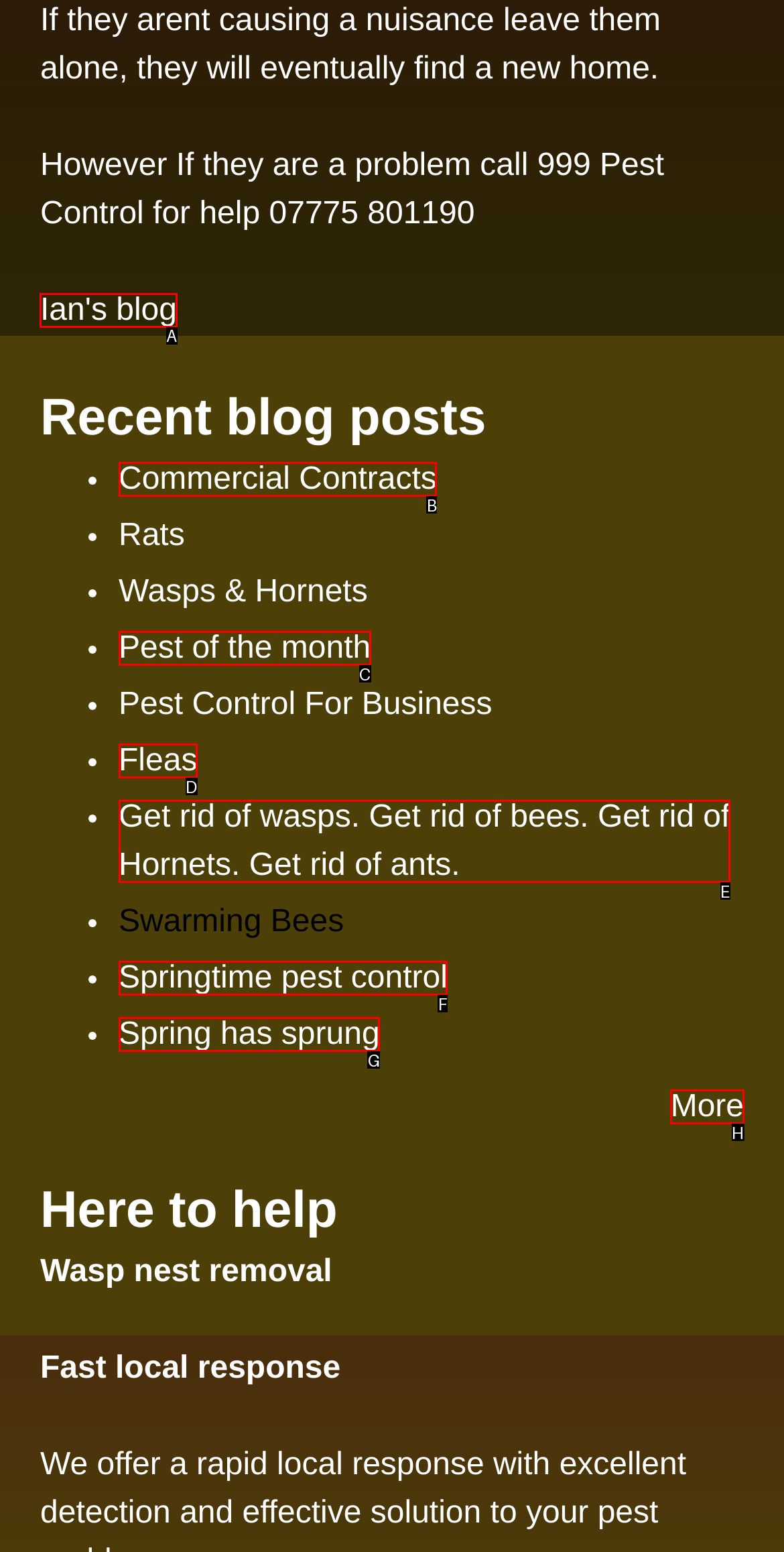Tell me which UI element to click to fulfill the given task: Read Ian's blog. Respond with the letter of the correct option directly.

A